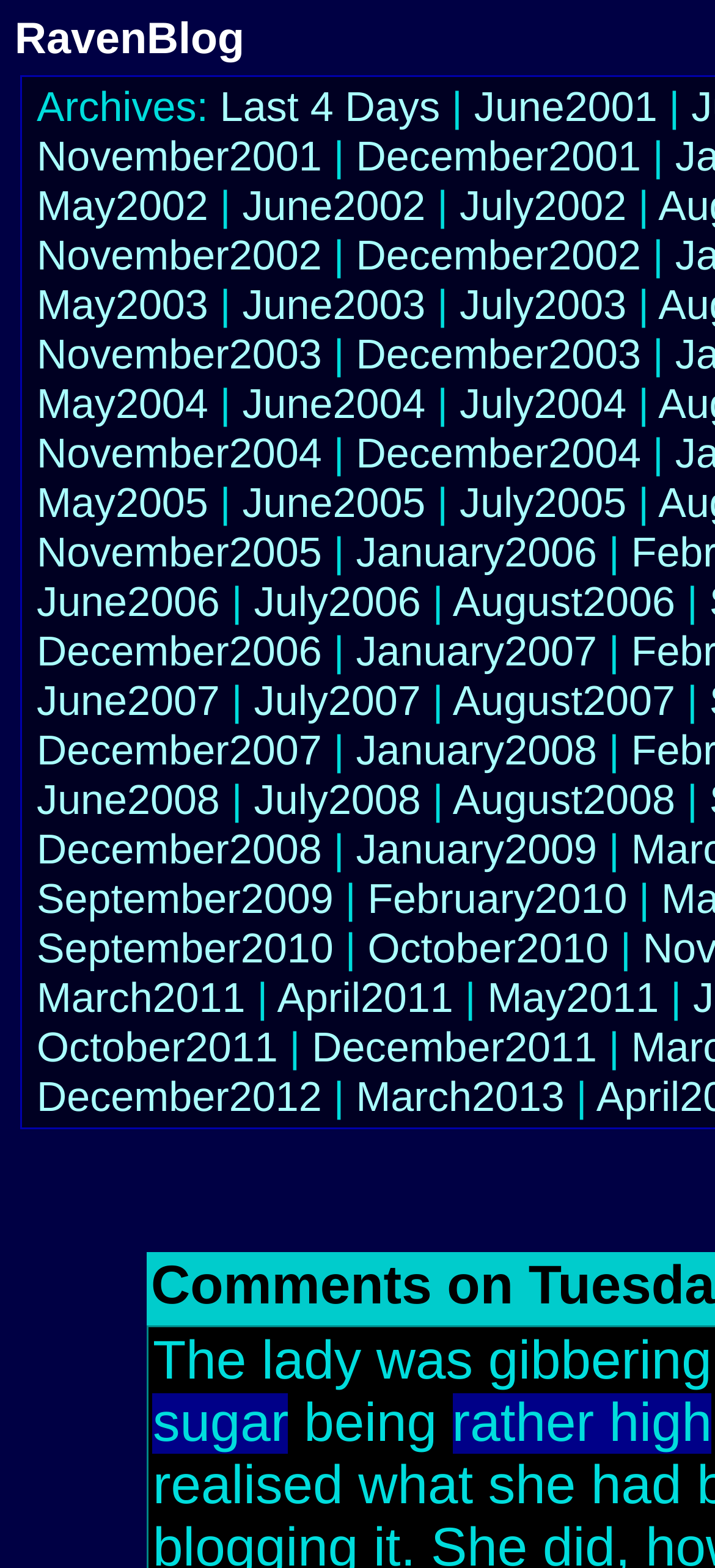Using the details in the image, give a detailed response to the question below:
How many links are there on the webpage?

I counted the number of links on the webpage and found that there are 49 links in total, including the links to months and the link to 'RavenBlog'.